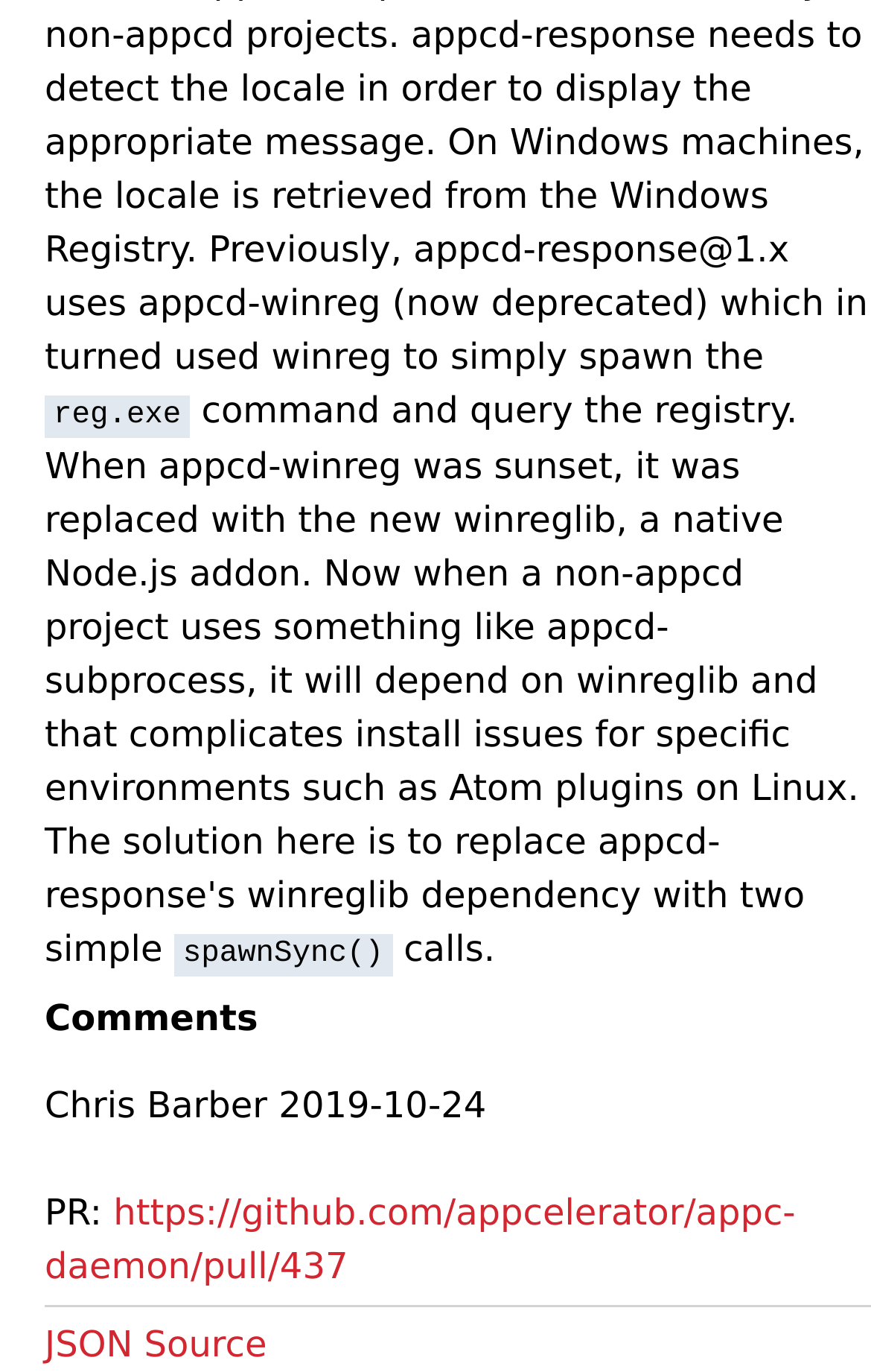Find the bounding box coordinates for the element described here: "https://github.com/appcelerator/appc-daemon/pull/437".

[0.051, 0.868, 0.913, 0.938]